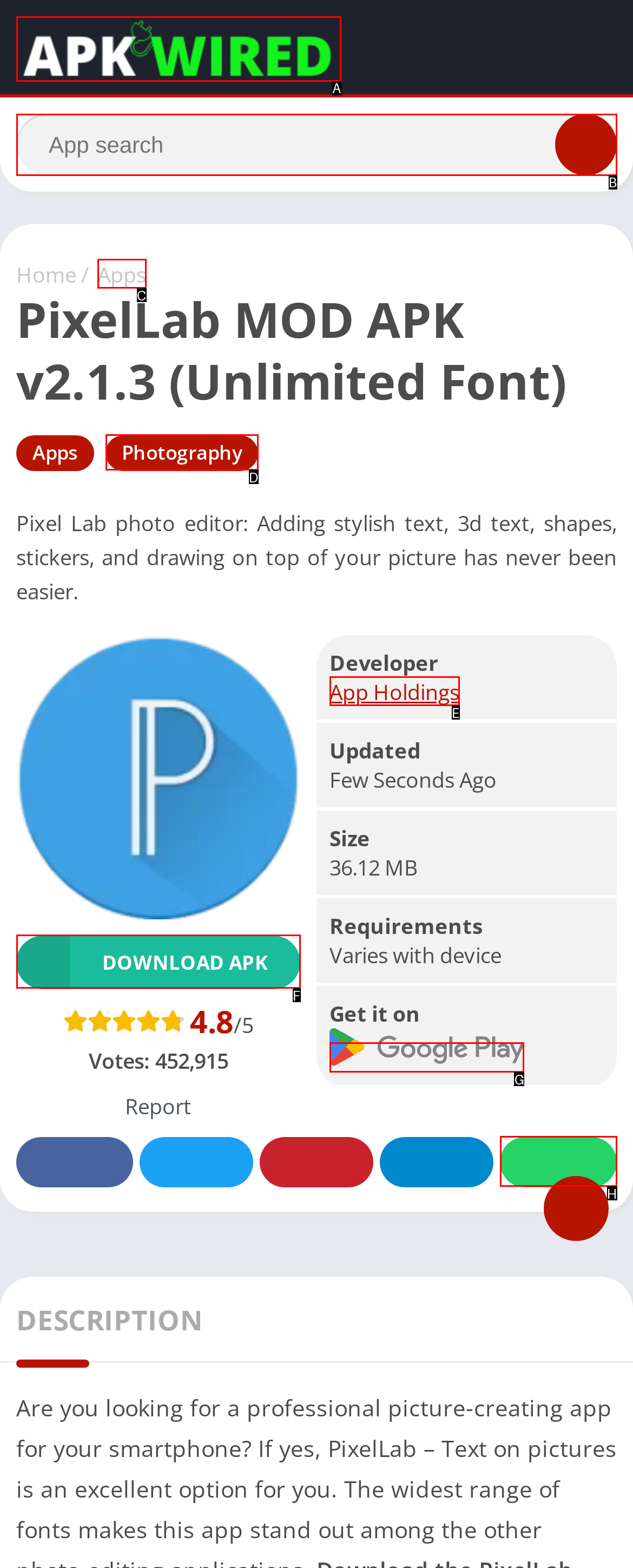Determine which HTML element to click for this task: Get it on Google Play Provide the letter of the selected choice.

G